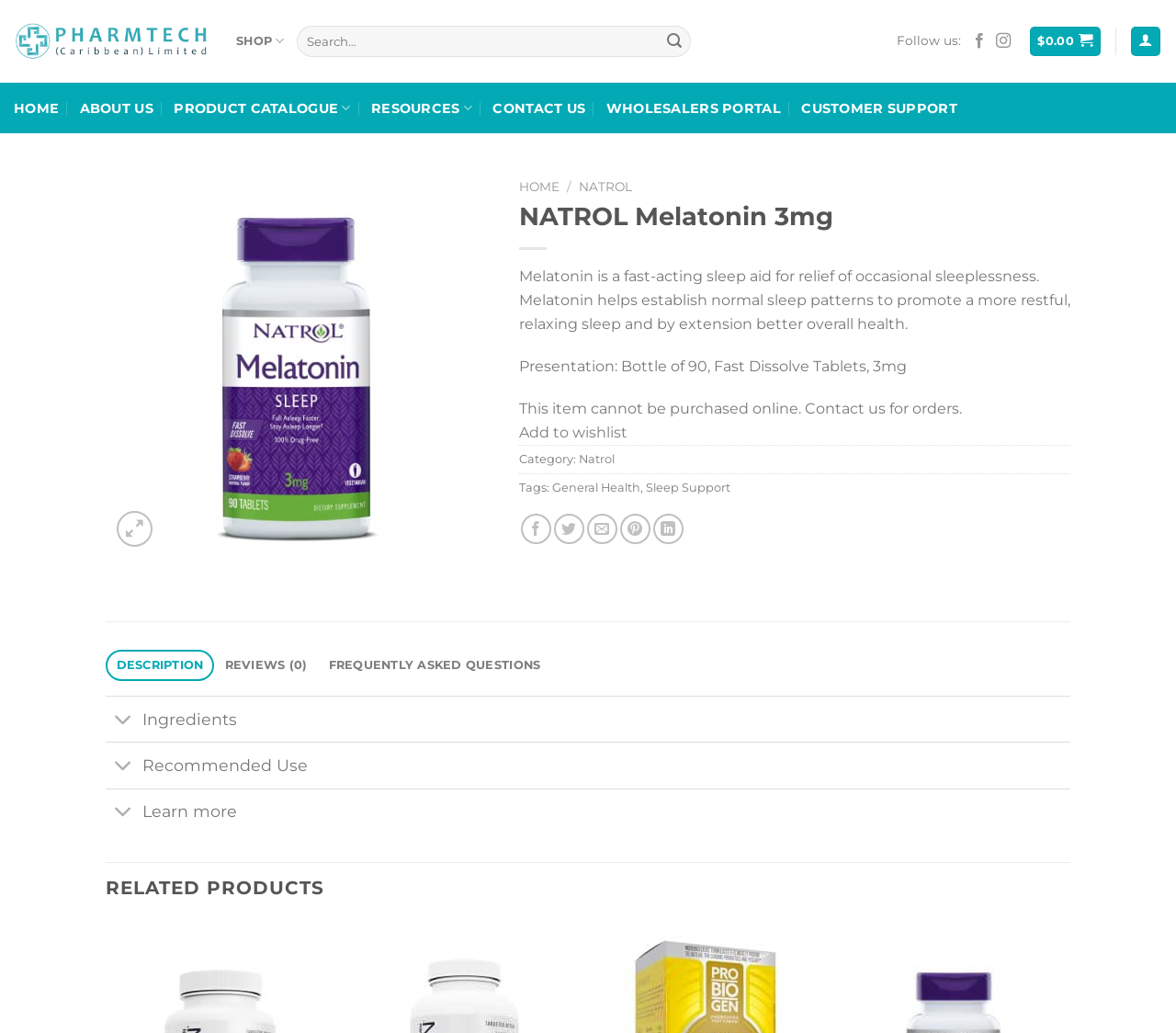Kindly determine the bounding box coordinates for the area that needs to be clicked to execute this instruction: "Click on the 'Blogs' link".

None